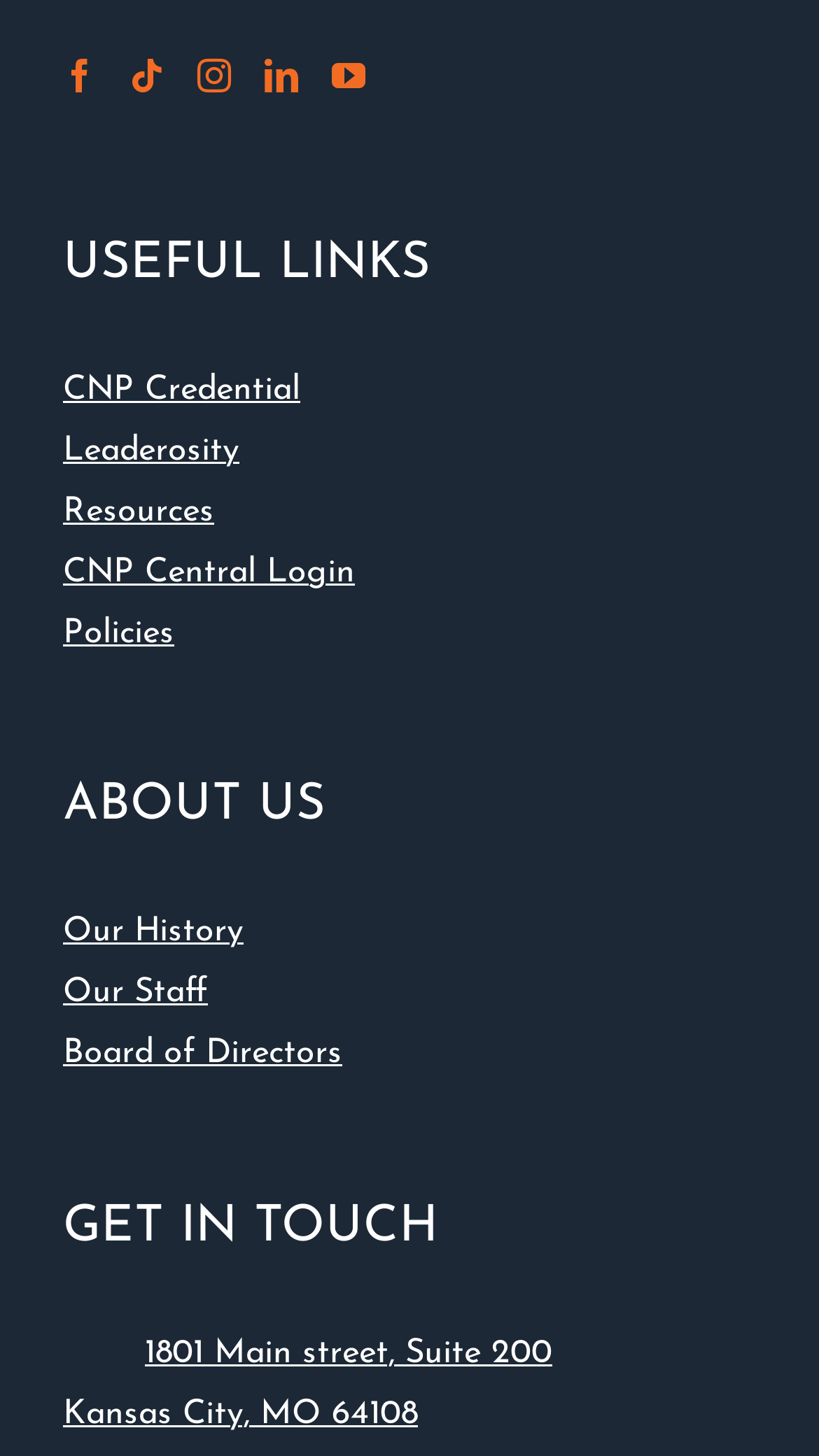Please give a short response to the question using one word or a phrase:
How many social media links are available?

5